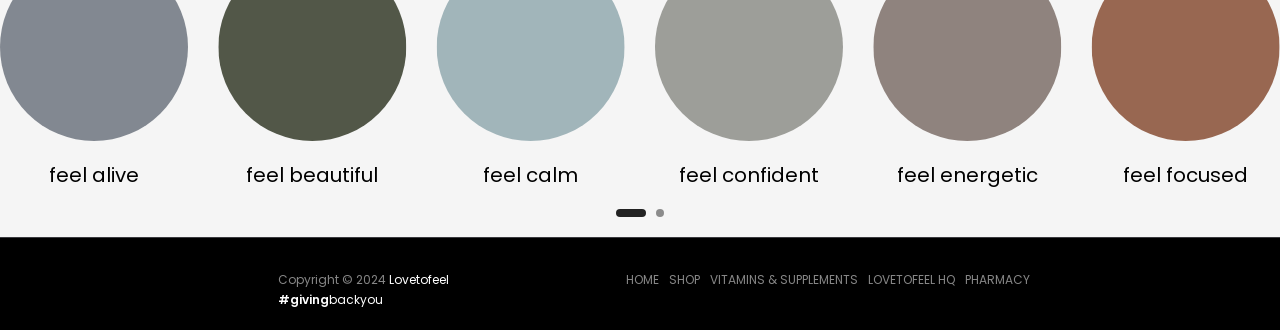Given the element description: "Vitae", predict the bounding box coordinates of this UI element. The coordinates must be four float numbers between 0 and 1, given as [left, top, right, bottom].

None